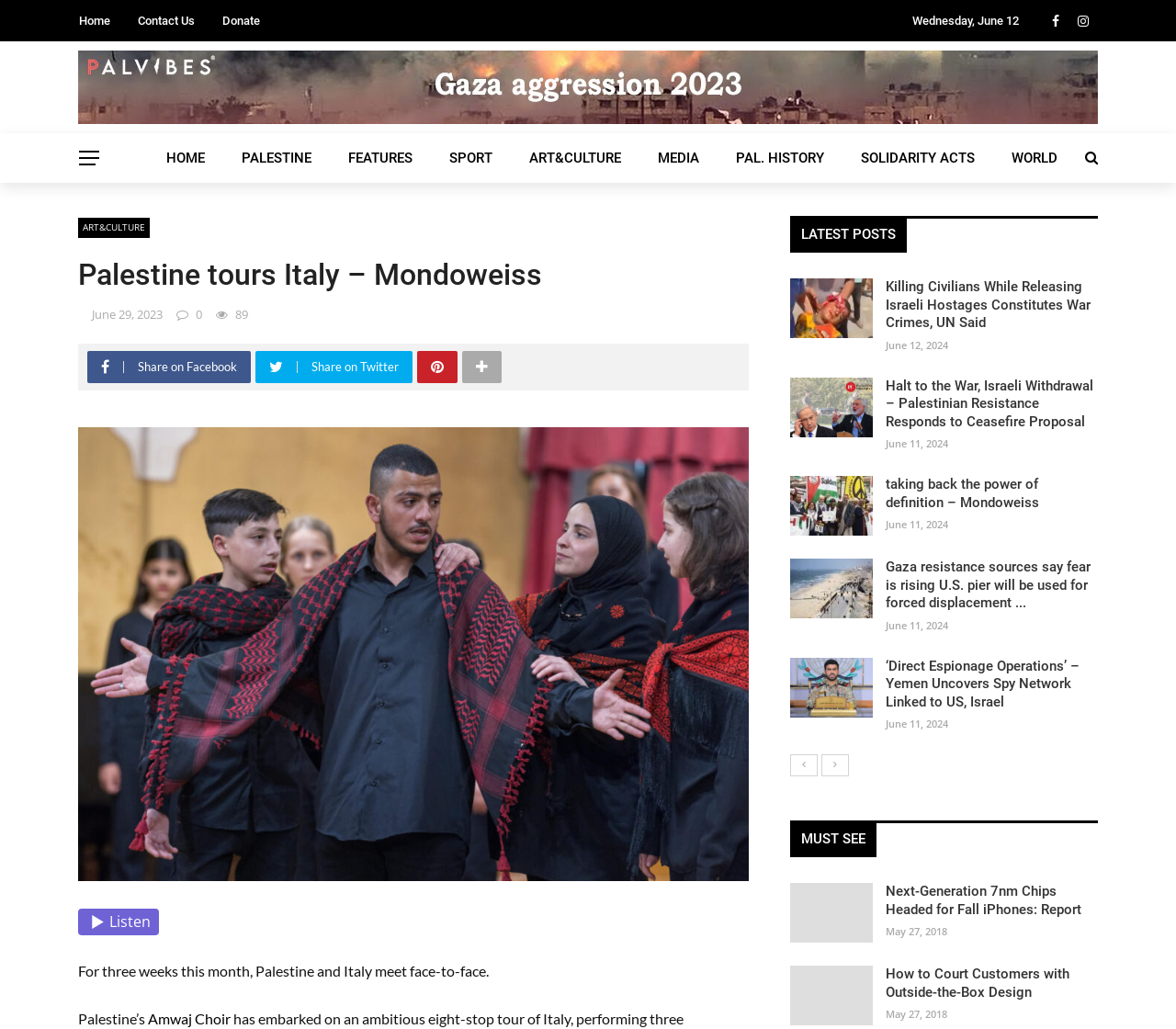Determine the bounding box coordinates for the clickable element required to fulfill the instruction: "View the article about Kyle Freeland". Provide the coordinates as four float numbers between 0 and 1, i.e., [left, top, right, bottom].

None